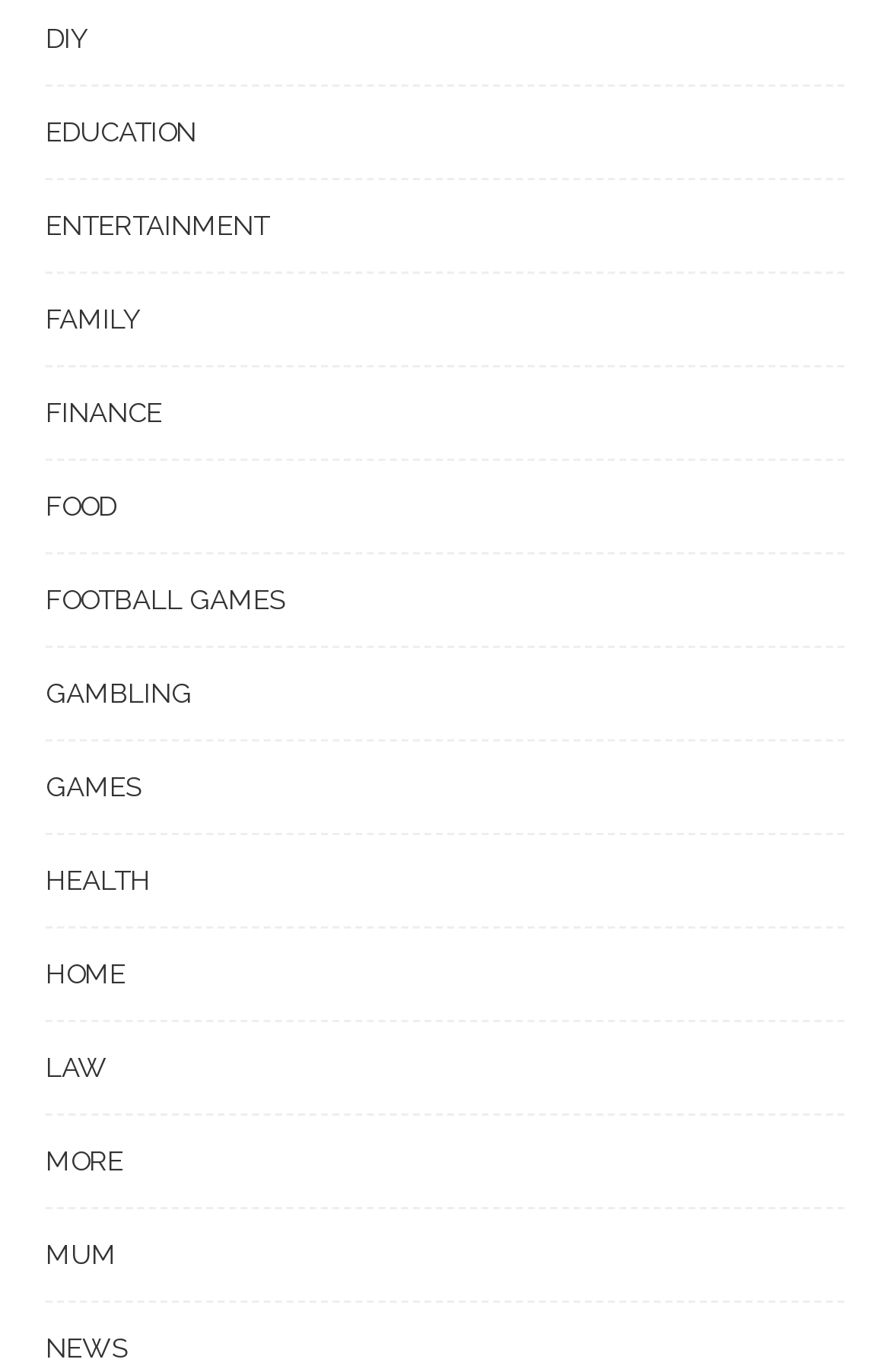Give a one-word or short phrase answer to this question: 
Are the categories arranged in alphabetical order?

Yes